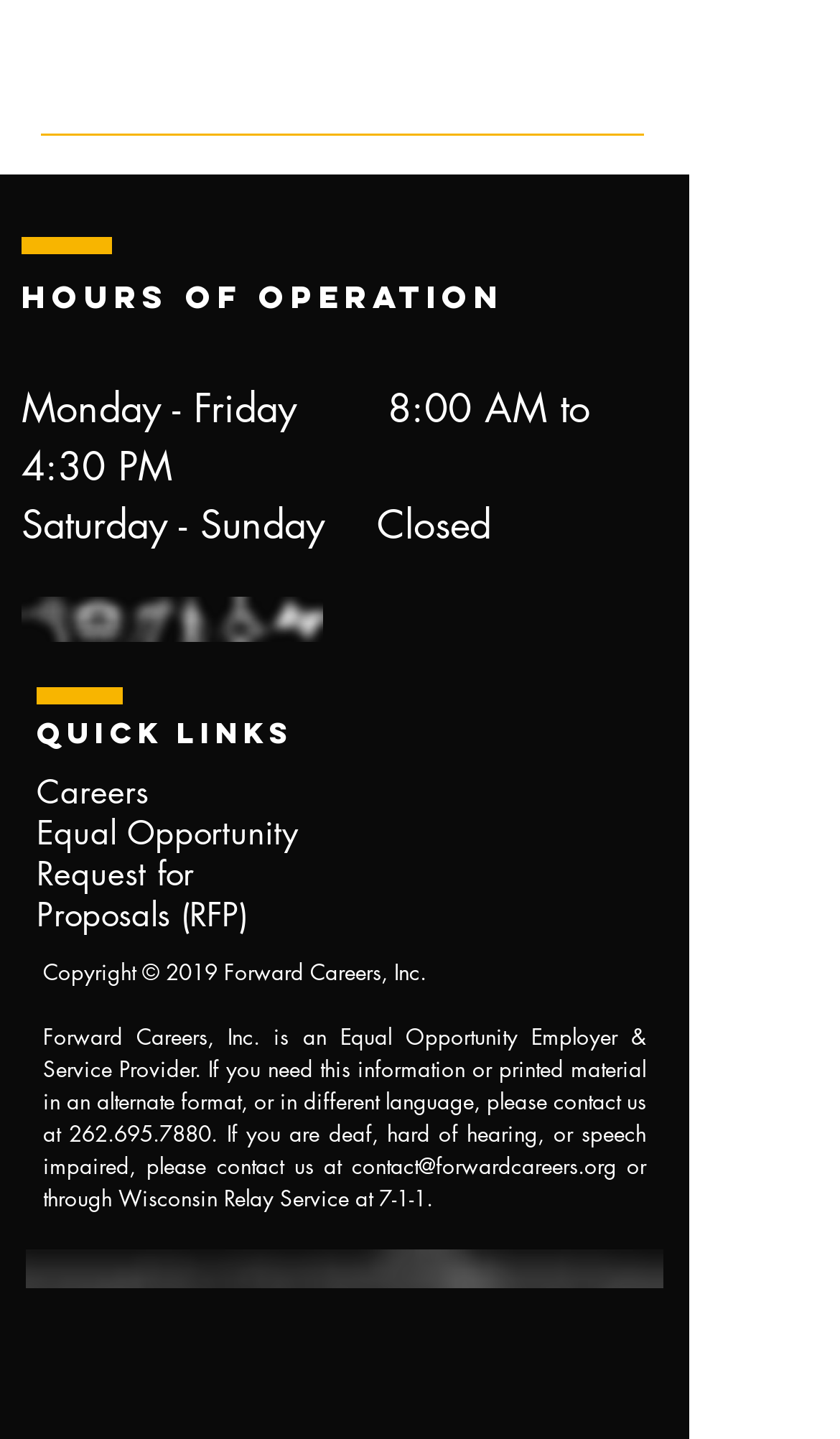What is the email address for accessibility requests?
Using the image as a reference, answer the question with a short word or phrase.

contact@forwardcareers.org